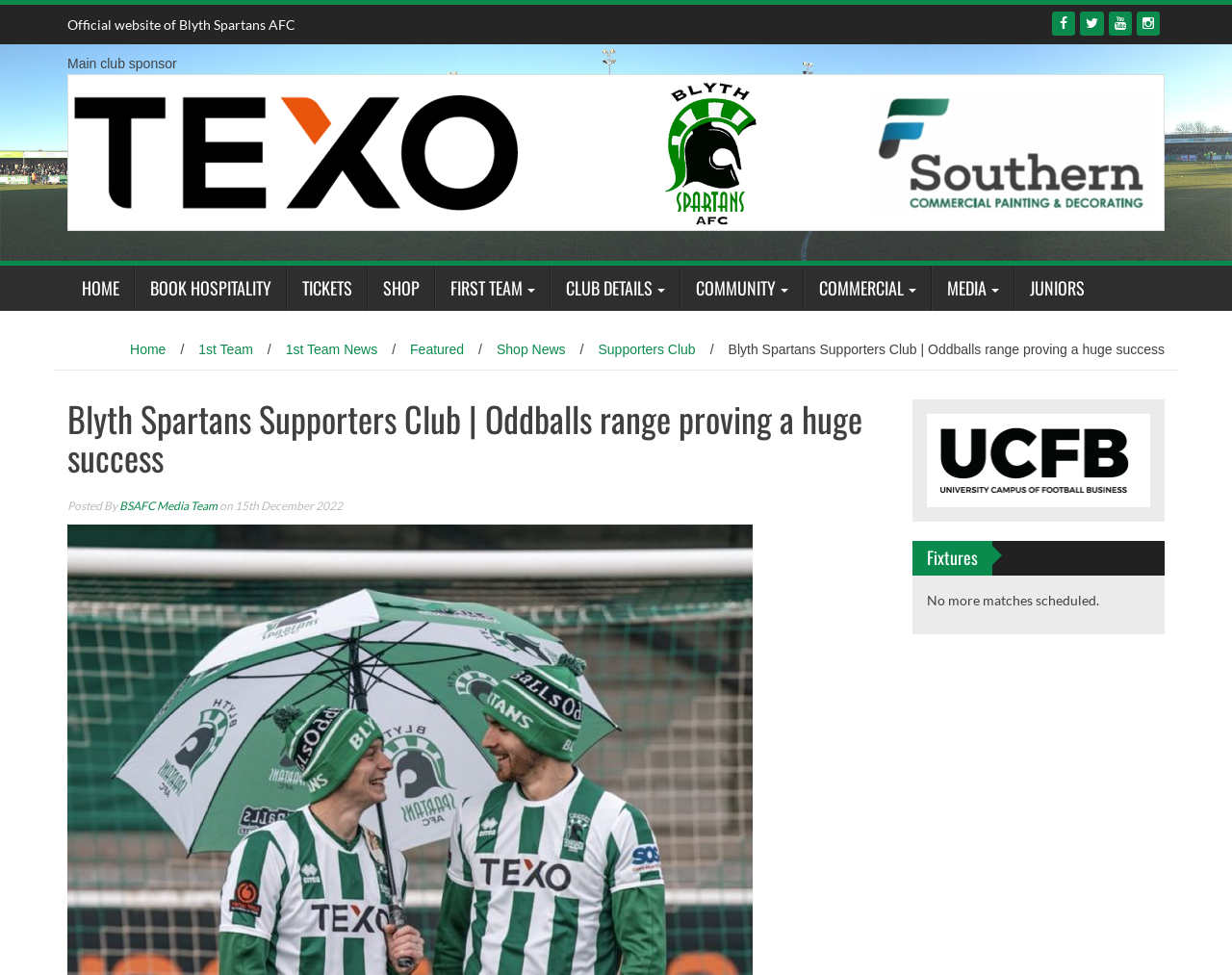Give a succinct answer to this question in a single word or phrase: 
How many images are in the table?

3